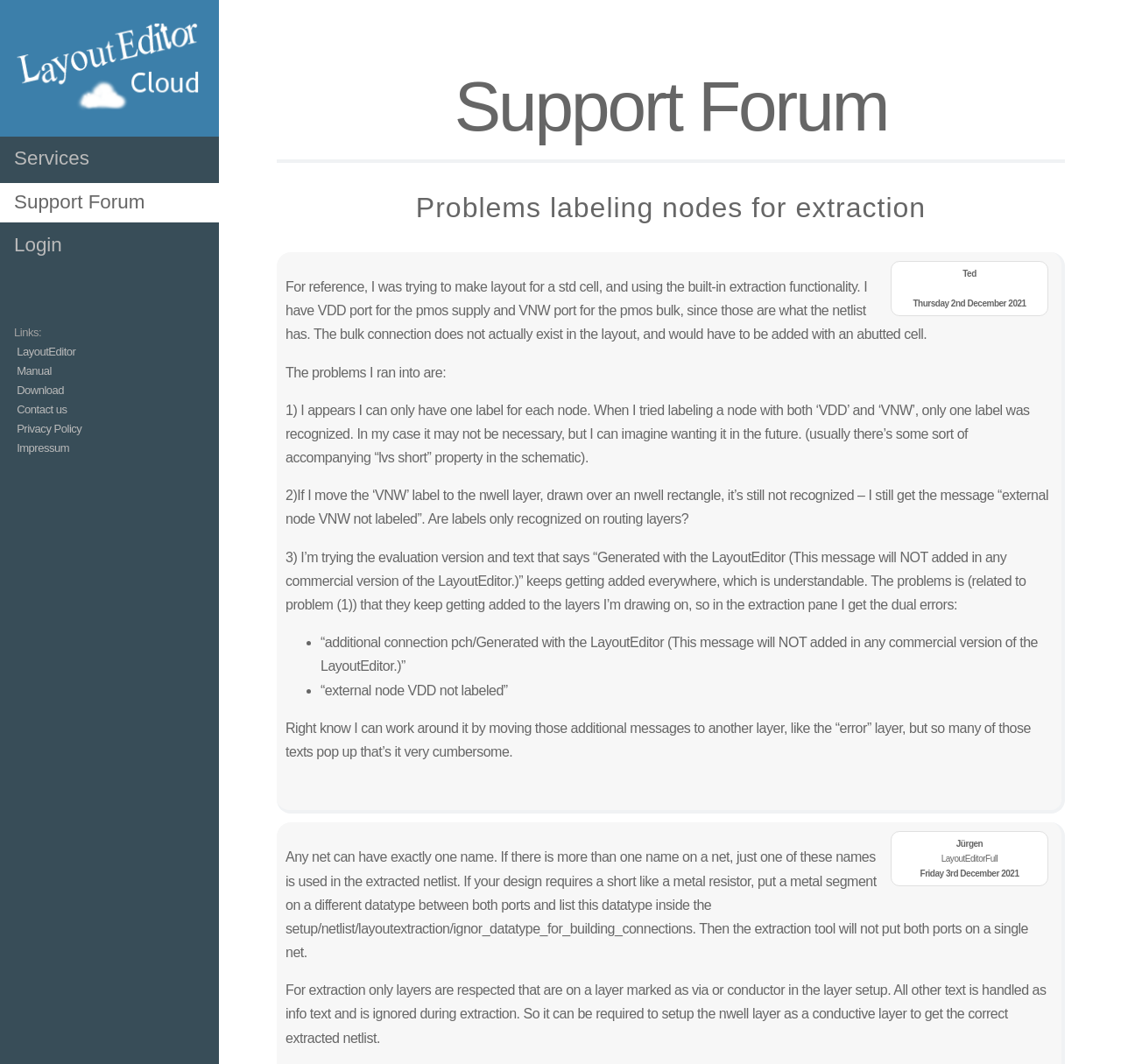Highlight the bounding box of the UI element that corresponds to this description: "alt="cloud servises of the LayoutEditor"".

[0.012, 0.097, 0.183, 0.111]